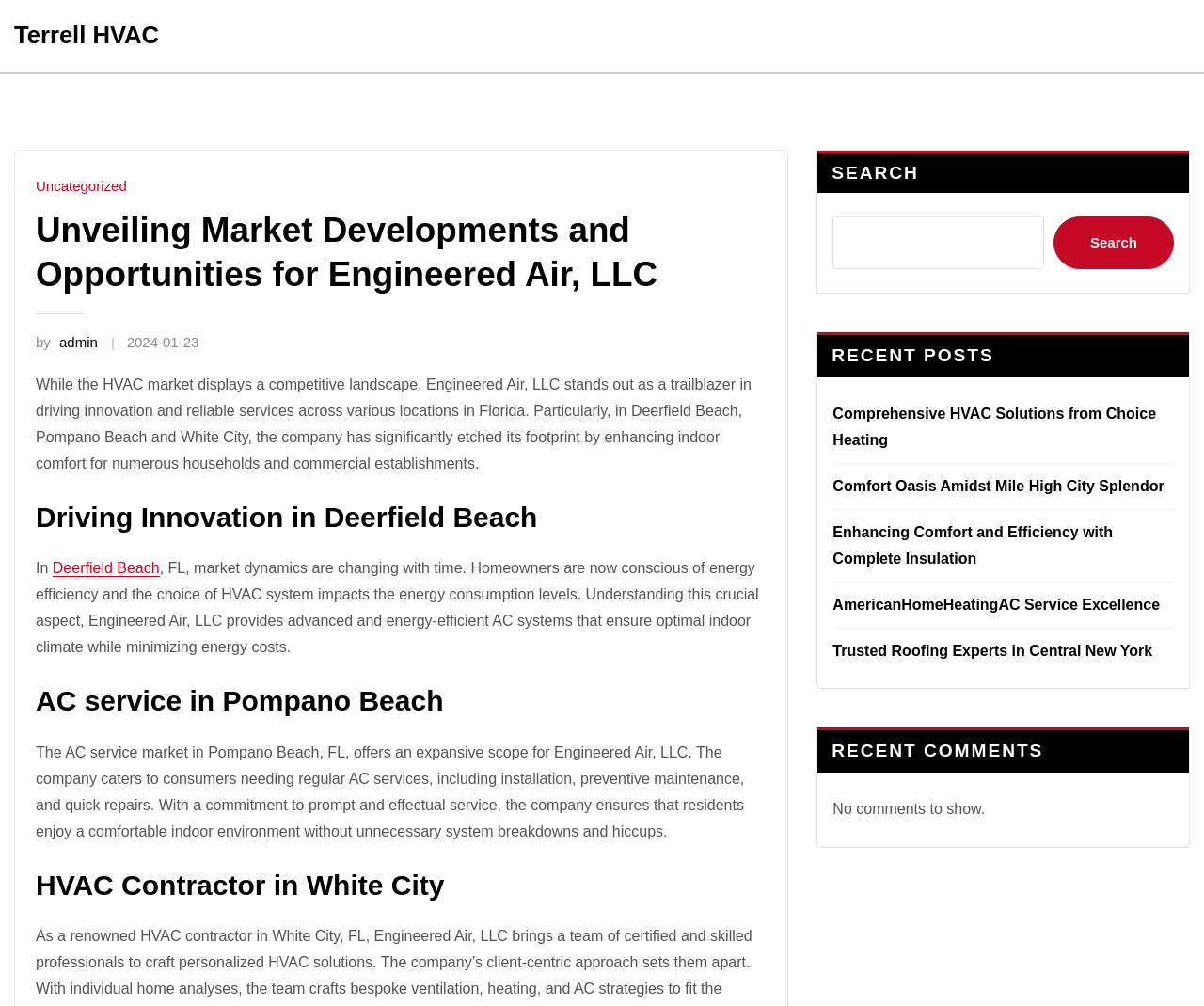Please answer the following question using a single word or phrase: 
Are there any recent comments on the webpage?

No